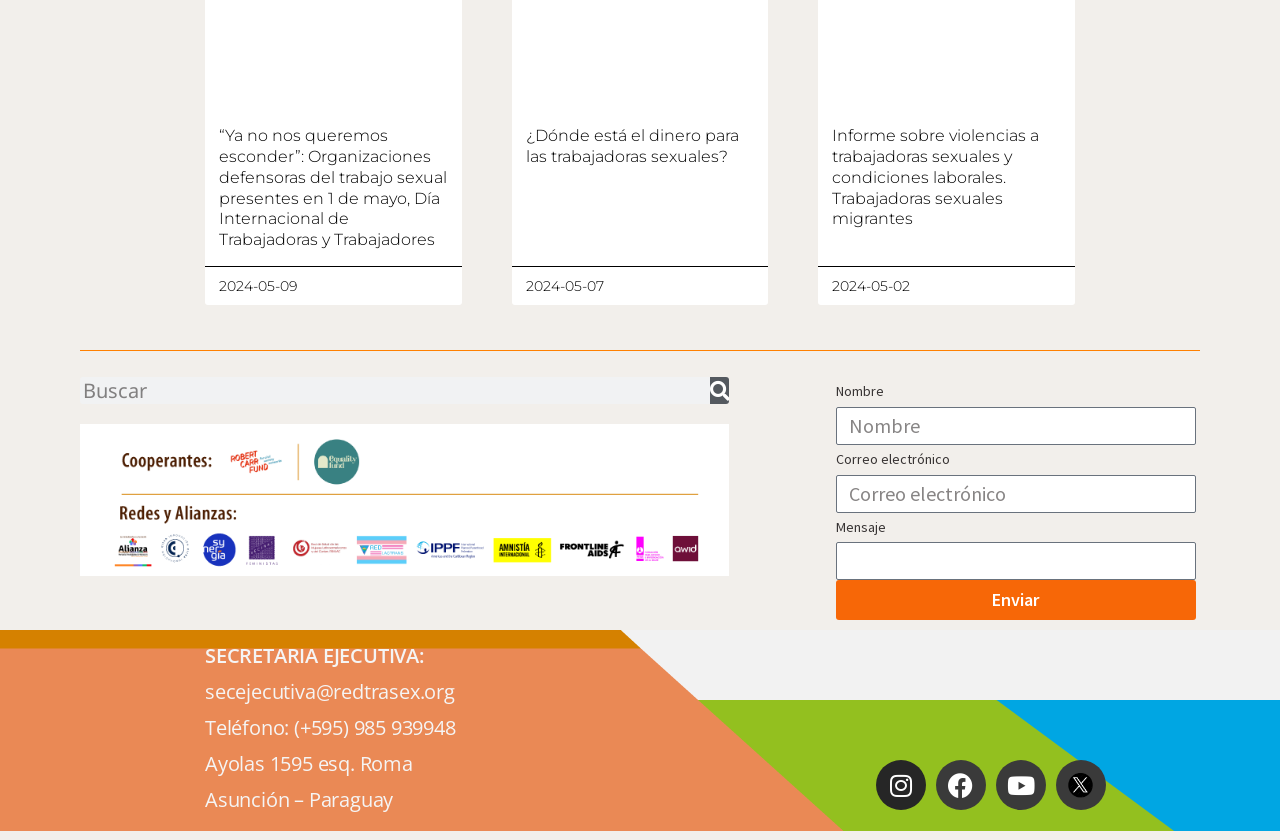What is the email address of the secretaria ejecutiva?
Answer the question with a thorough and detailed explanation.

I found the email address in the static text element 'secejecutiva@redtrasex.org' which is located below the 'SECRETARIA EJECUTIVA:' label.